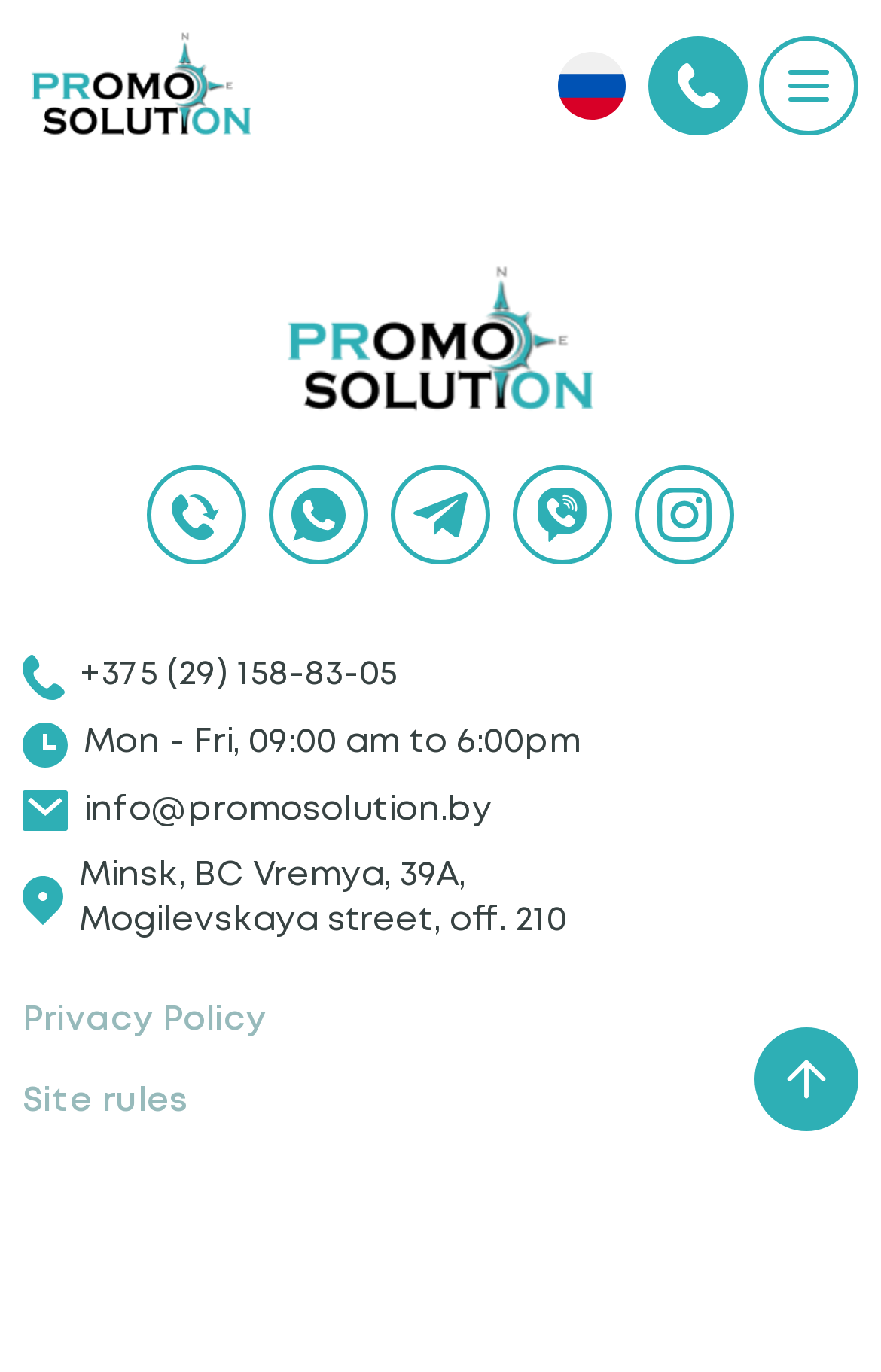Find and indicate the bounding box coordinates of the region you should select to follow the given instruction: "open whatsapp".

[0.305, 0.338, 0.418, 0.411]